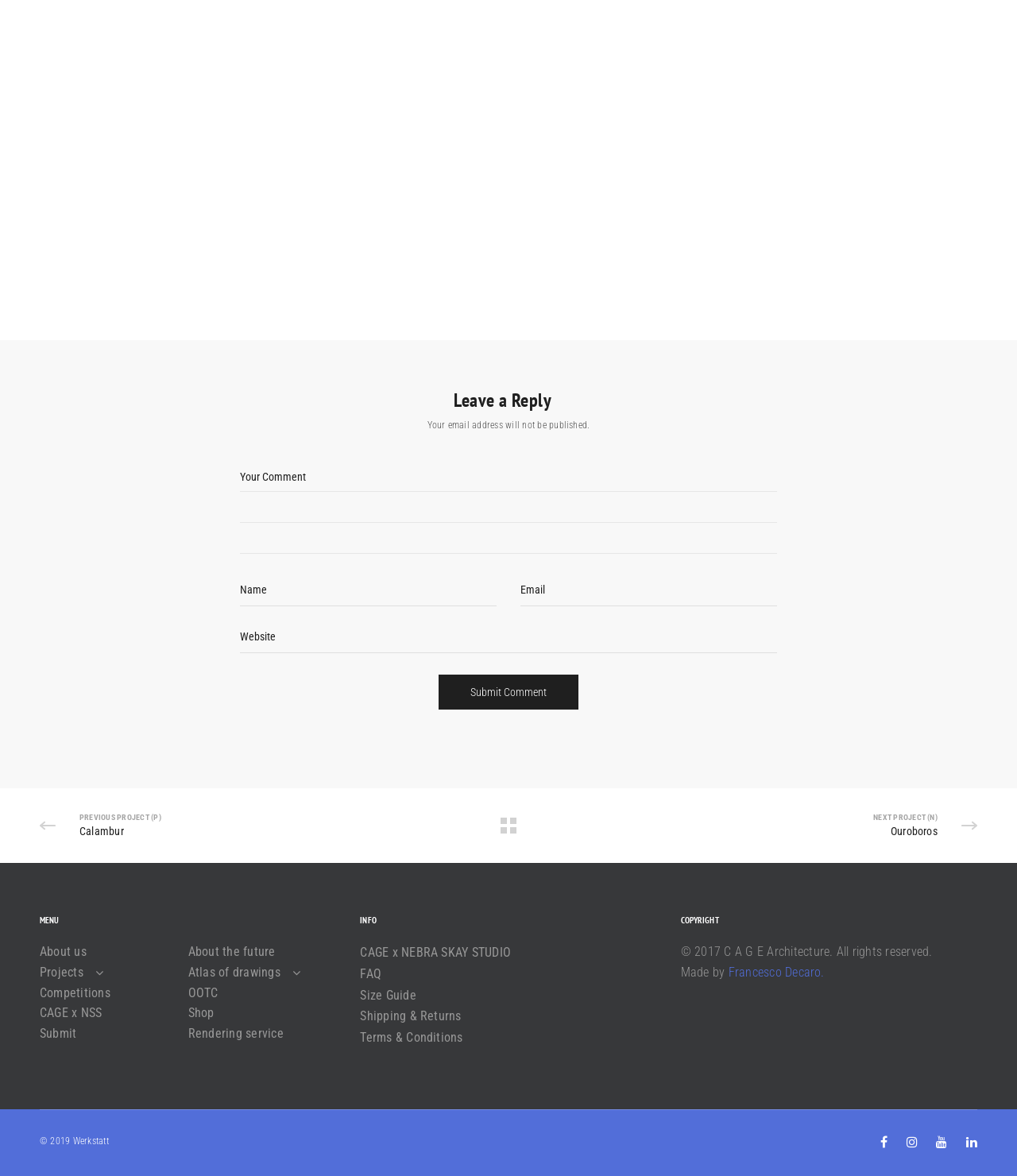Answer this question using a single word or a brief phrase:
What is the purpose of the textboxes?

Leave a comment